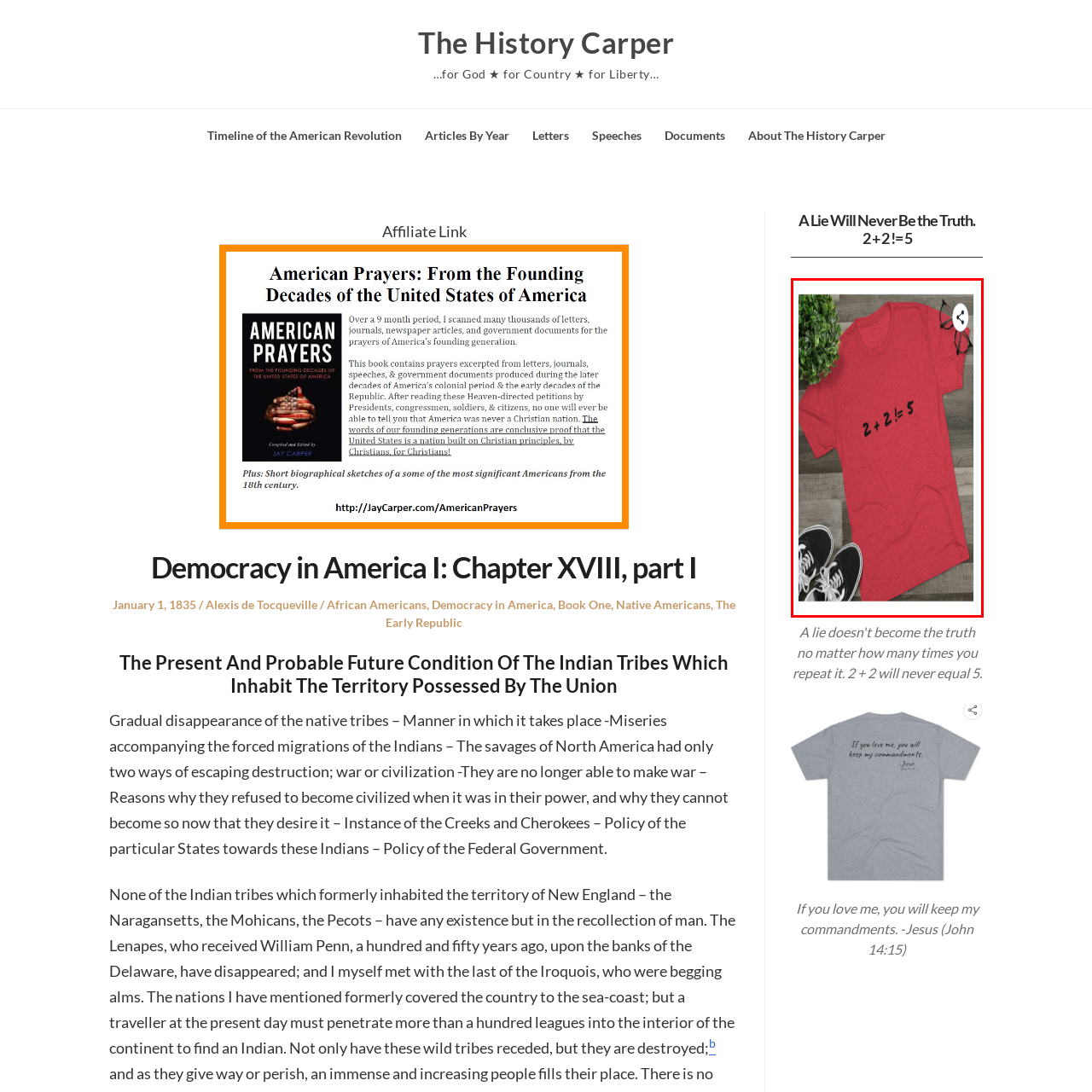Look at the area marked with a blue rectangle, What is written on the T-shirt? 
Provide your answer using a single word or phrase.

2 + 2 != 5